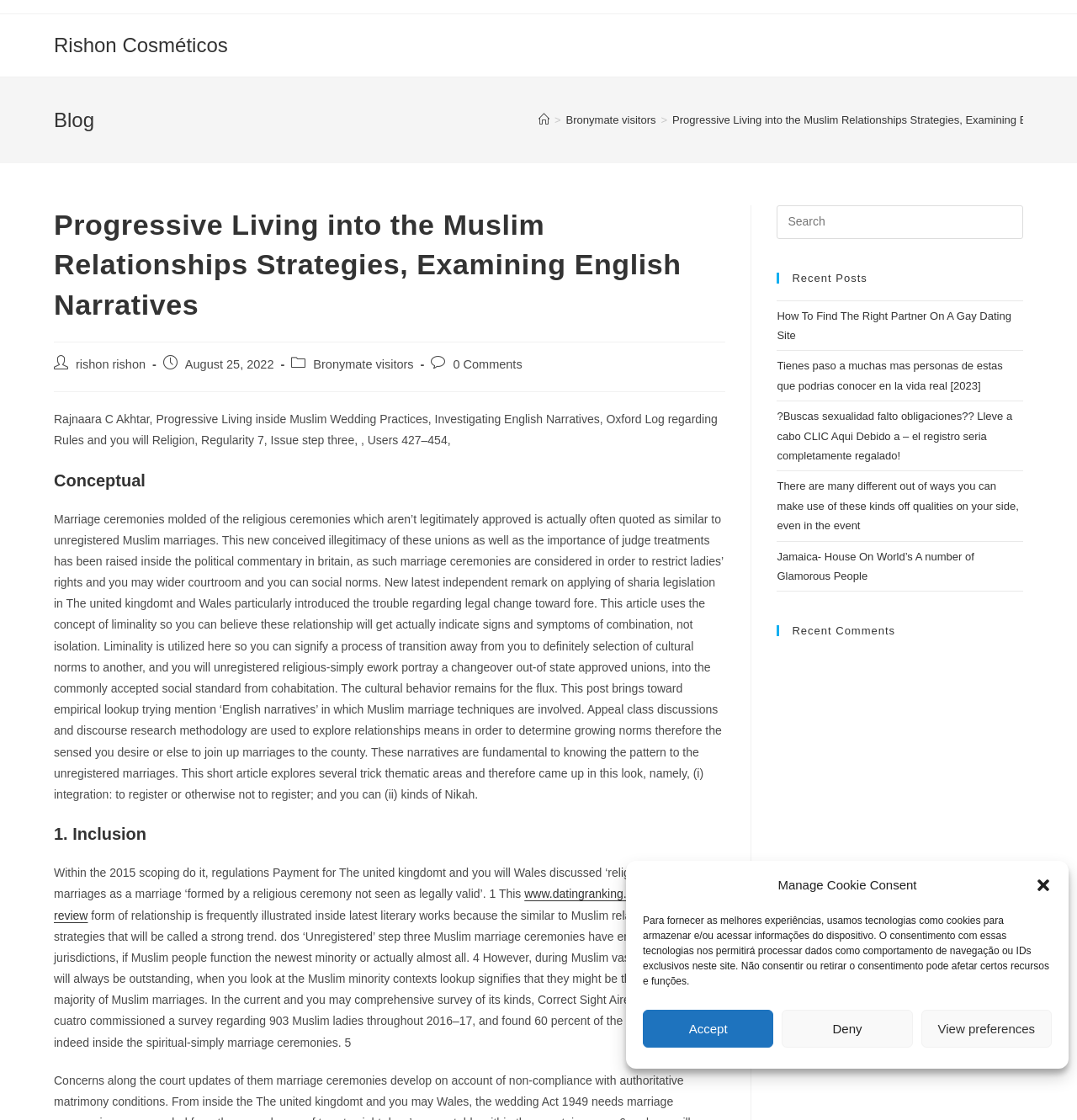Using the information in the image, give a detailed answer to the following question: What is the category of the blog post?

The blog post is categorized under 'Conceptual', which is indicated by the heading 'Conceptual' on the webpage. This category likely refers to the conceptual or theoretical aspects of Muslim relationships and progressive living strategies.